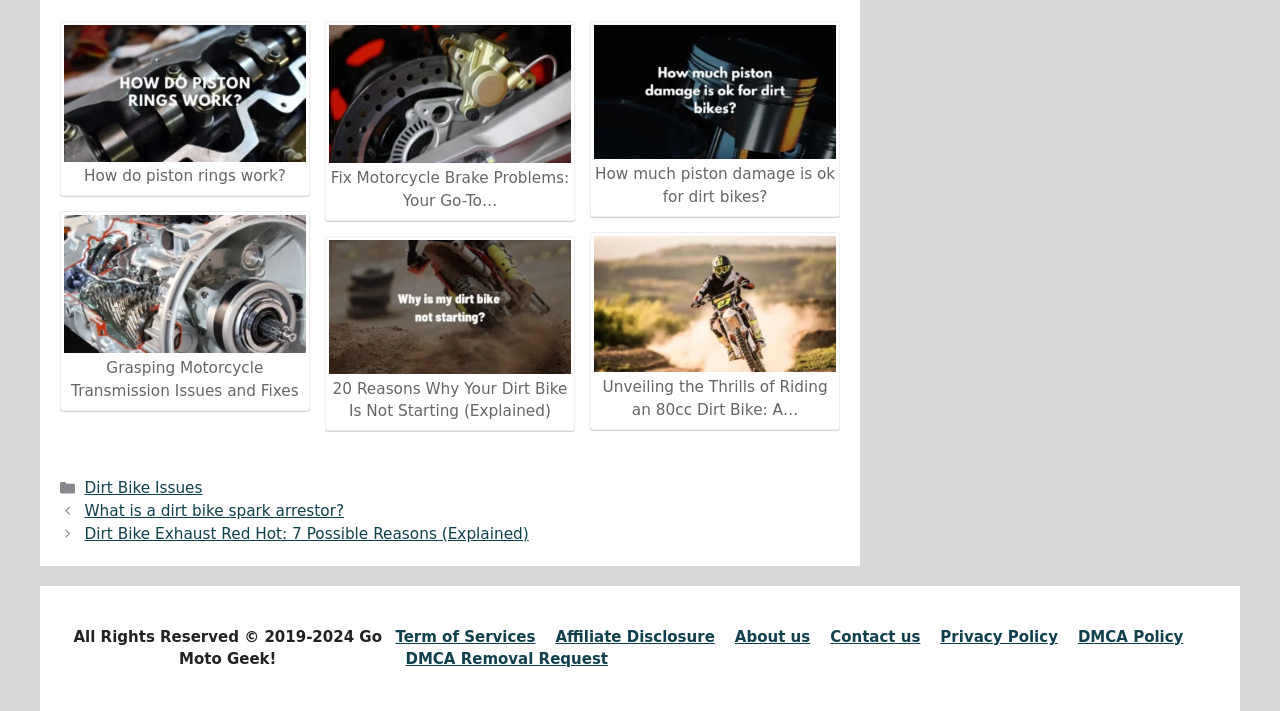For the given element description Contact us, determine the bounding box coordinates of the UI element. The coordinates should follow the format (top-left x, top-left y, bottom-right x, bottom-right y) and be within the range of 0 to 1.

[0.649, 0.883, 0.719, 0.908]